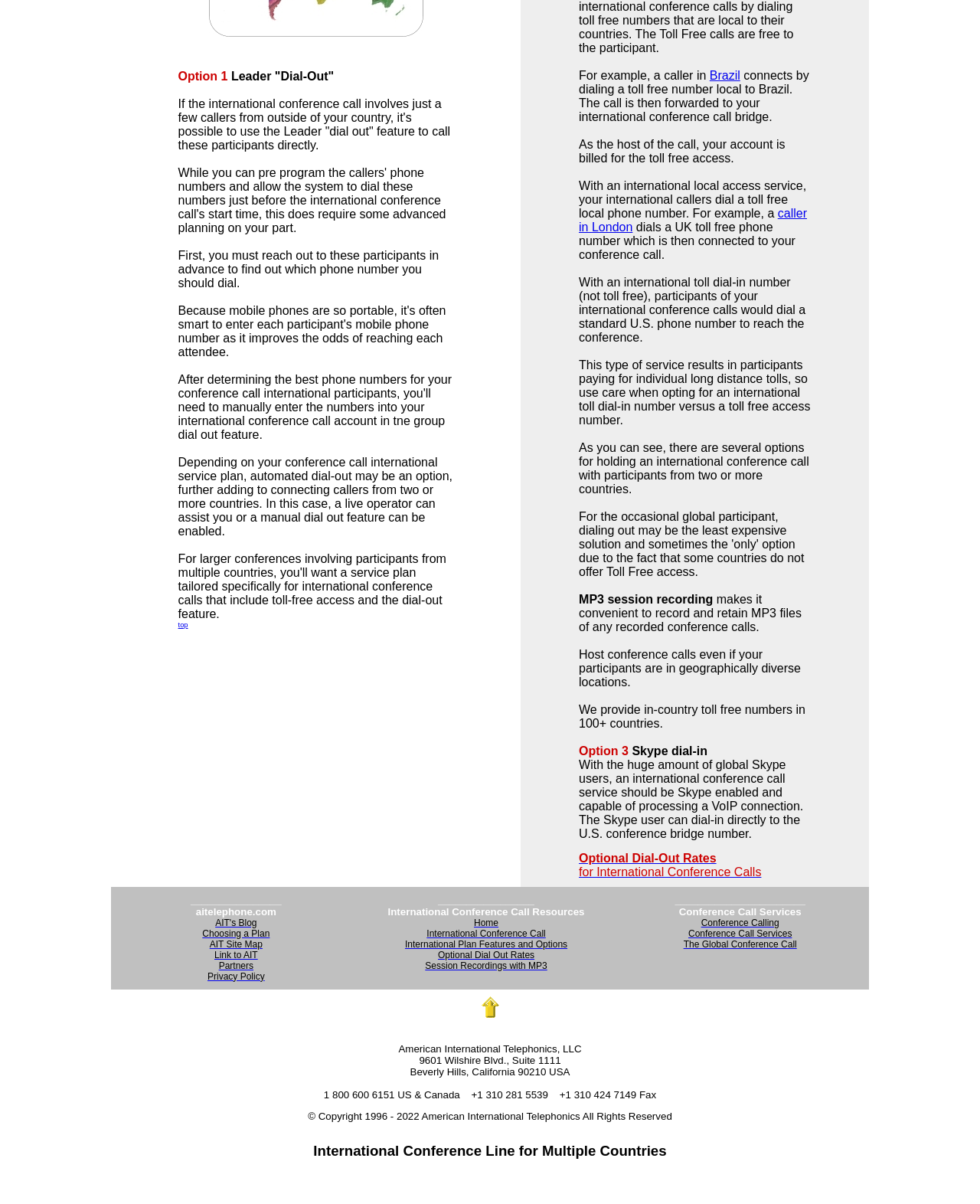Determine the bounding box coordinates of the region to click in order to accomplish the following instruction: "Go to 'International Conference Call'". Provide the coordinates as four float numbers between 0 and 1, specifically [left, top, right, bottom].

[0.435, 0.77, 0.557, 0.78]